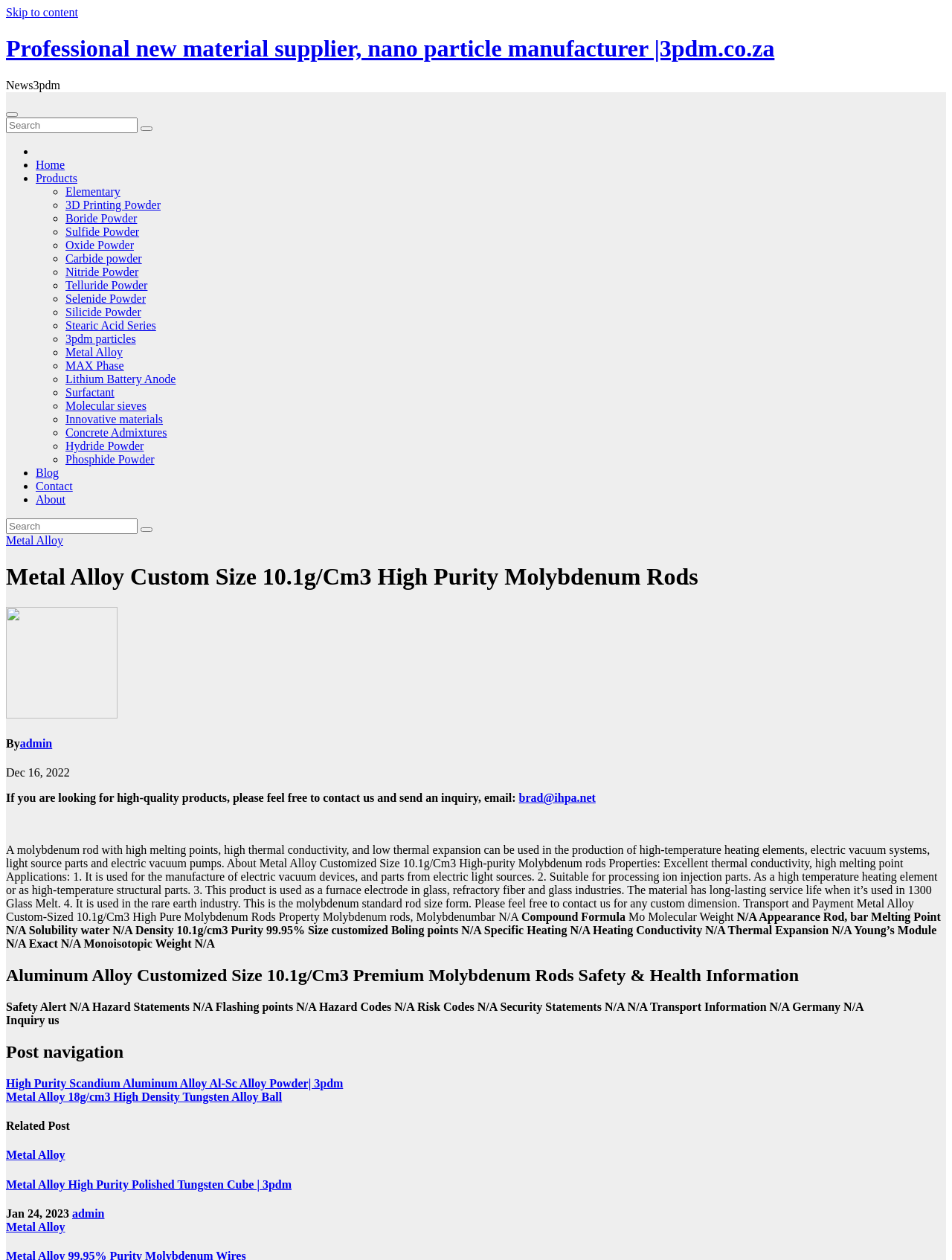What is the email address to contact for inquiries?
Please provide a comprehensive answer to the question based on the webpage screenshot.

The email address to contact for inquiries can be found in the text, which states 'If you are looking for high-quality products, please feel free to contact us and send an inquiry, email: brad@ihpa.net'.